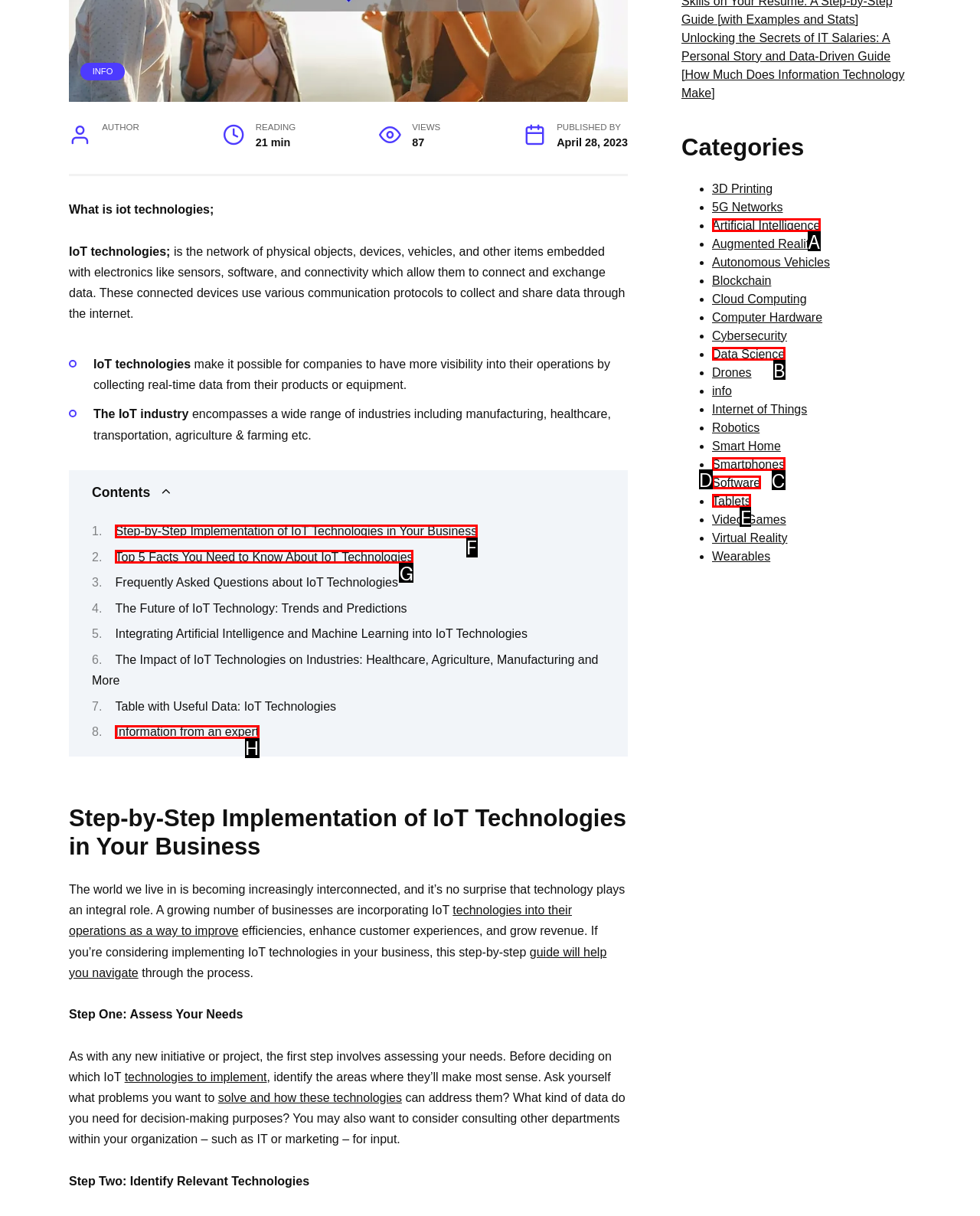Please select the letter of the HTML element that fits the description: Information from an expert. Answer with the option's letter directly.

H